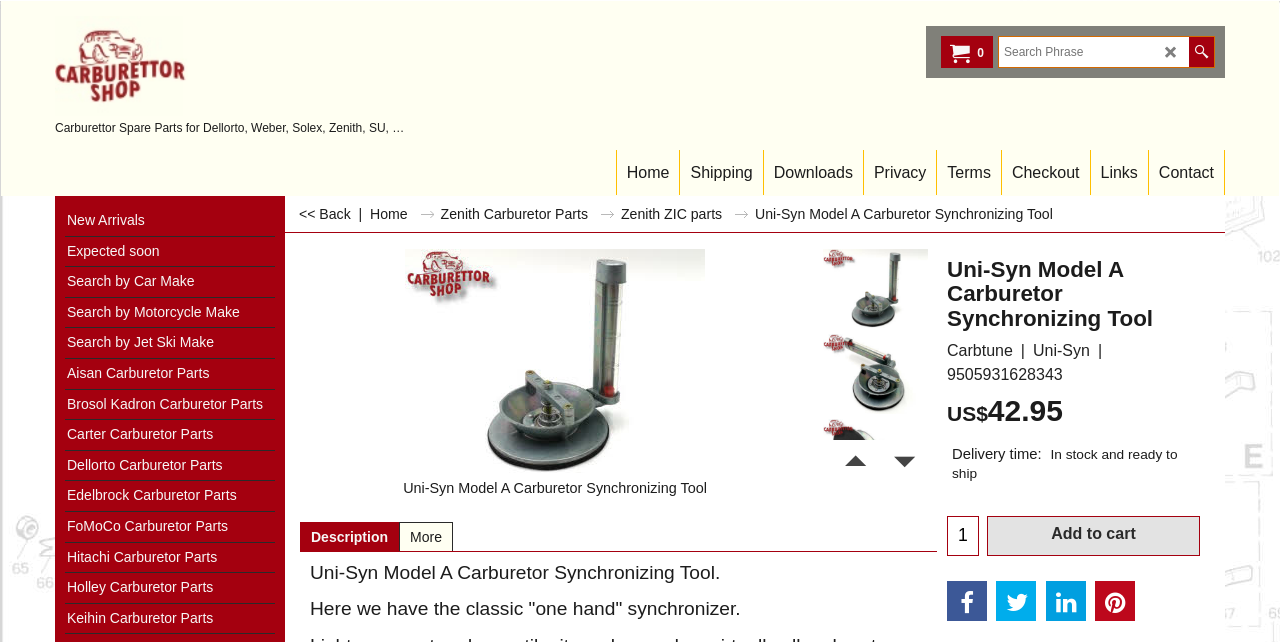What is the name of the carburetor synchronizing tool? Analyze the screenshot and reply with just one word or a short phrase.

Uni-Syn Model A